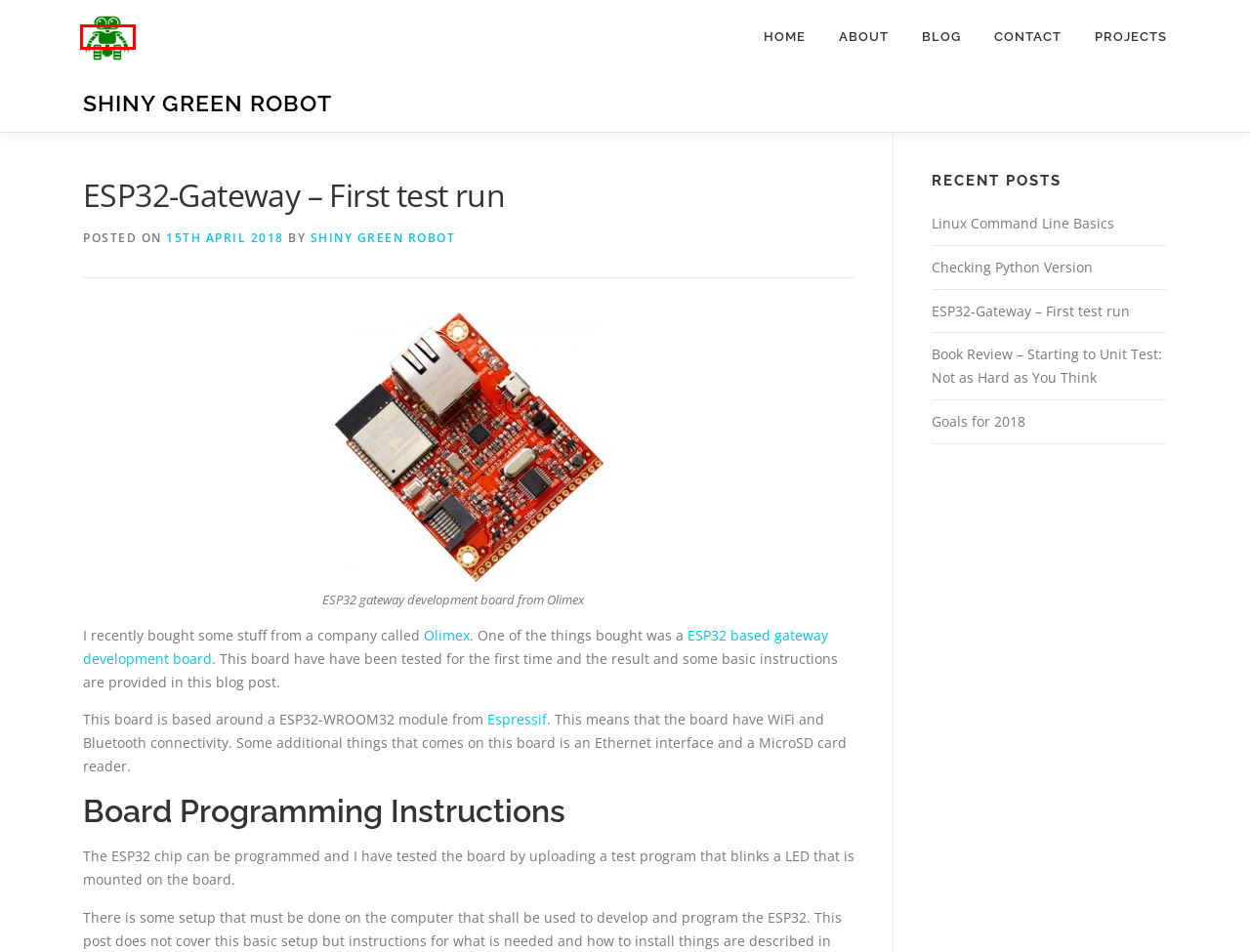You have a screenshot of a webpage with a red bounding box around an element. Identify the webpage description that best fits the new page that appears after clicking the selected element in the red bounding box. Here are the candidates:
A. Blog – Shiny Green Robot
B. Linux Command Line Basics – Shiny Green Robot
C. Contact – Shiny Green Robot
D. Book Review – Starting to Unit Test: Not as Hard as You Think – Shiny Green Robot
E. Goals for 2018 – Shiny Green Robot
F. Shiny Green Robot – Shiny Green Robot
G. Shiny Green Robot – Let's build something fun!
H. About – Shiny Green Robot

G